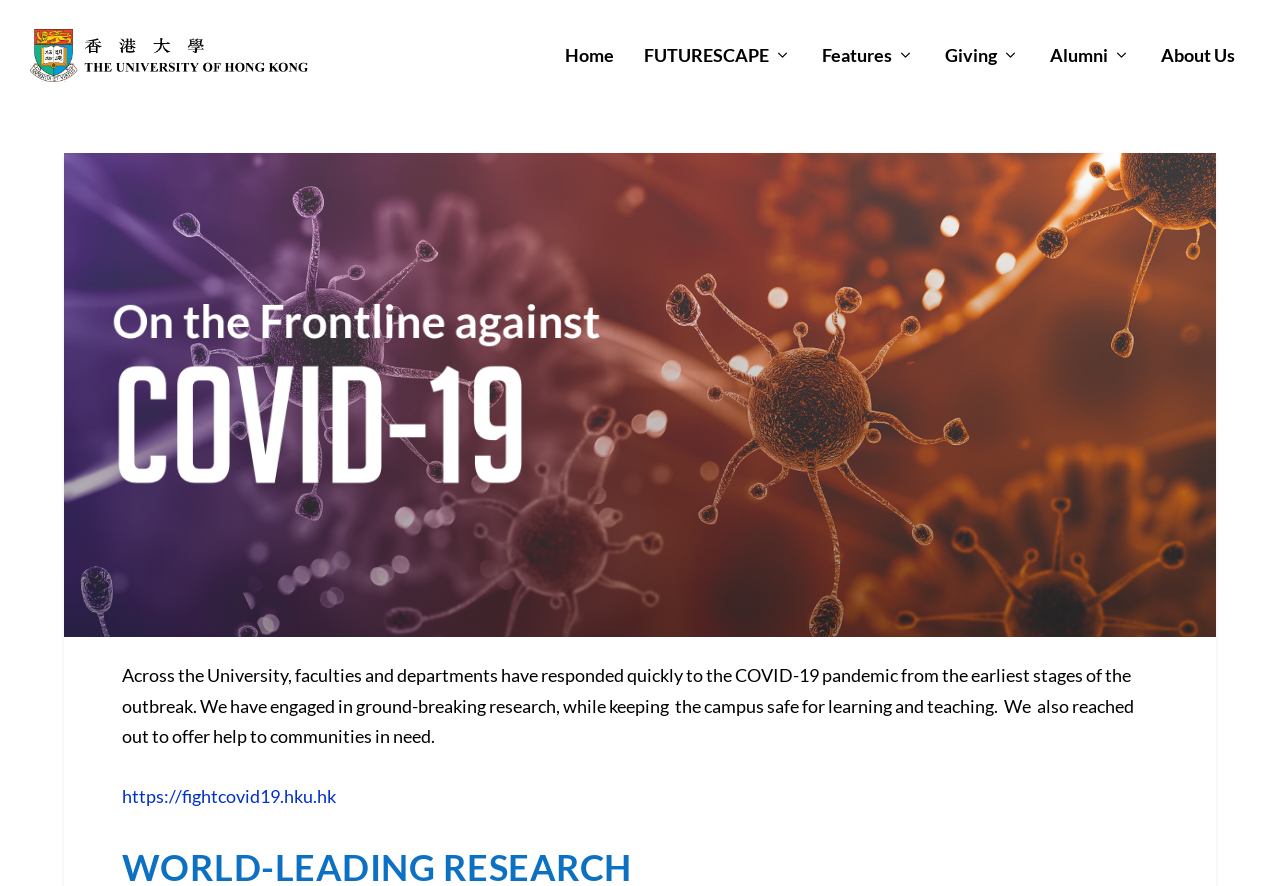Identify the bounding box coordinates of the clickable region to carry out the given instruction: "learn more about HKU's COVID-19 efforts".

[0.095, 0.882, 0.262, 0.907]